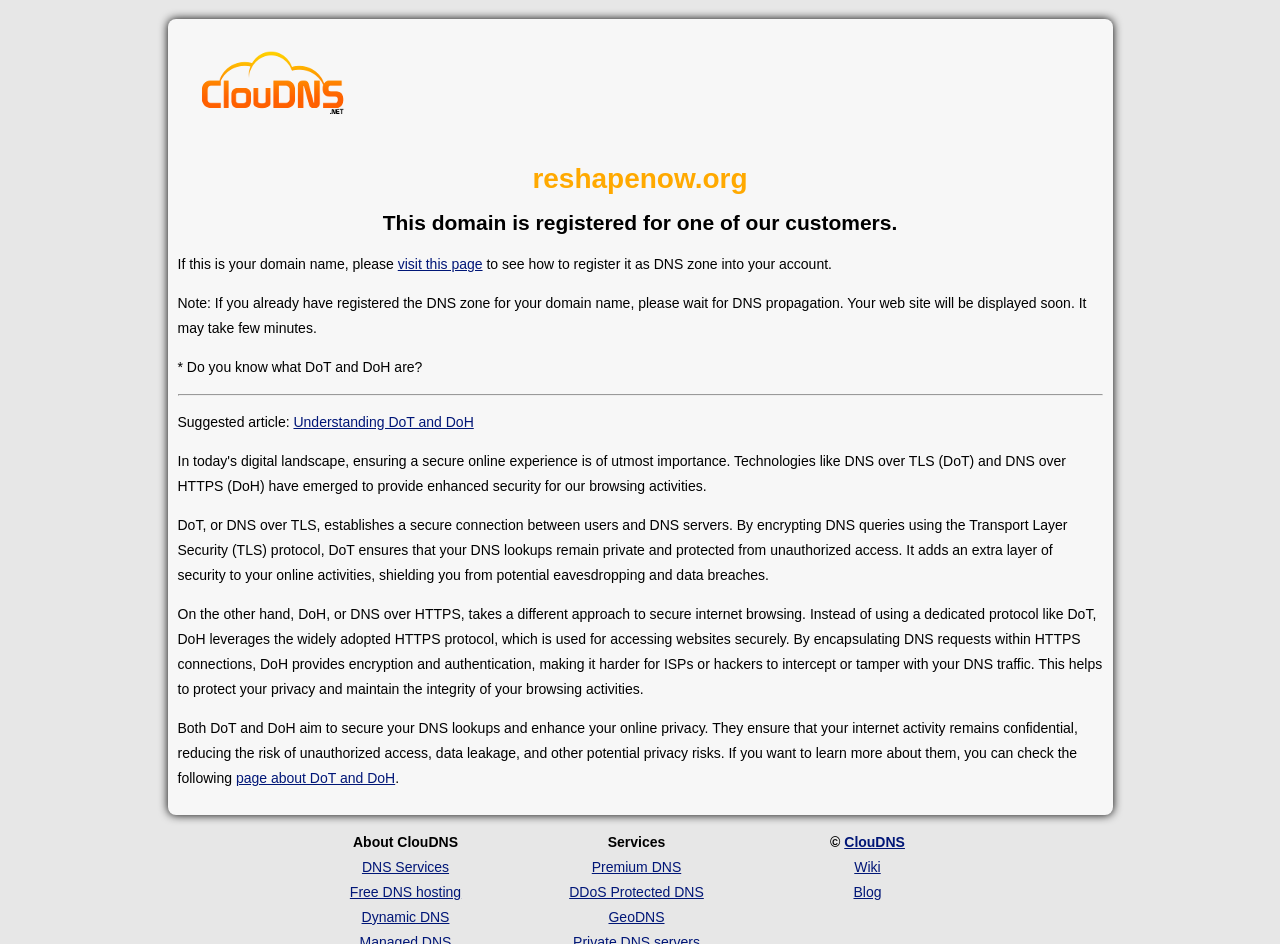Find the bounding box coordinates of the area to click in order to follow the instruction: "go to ClouDNS".

[0.66, 0.883, 0.707, 0.9]